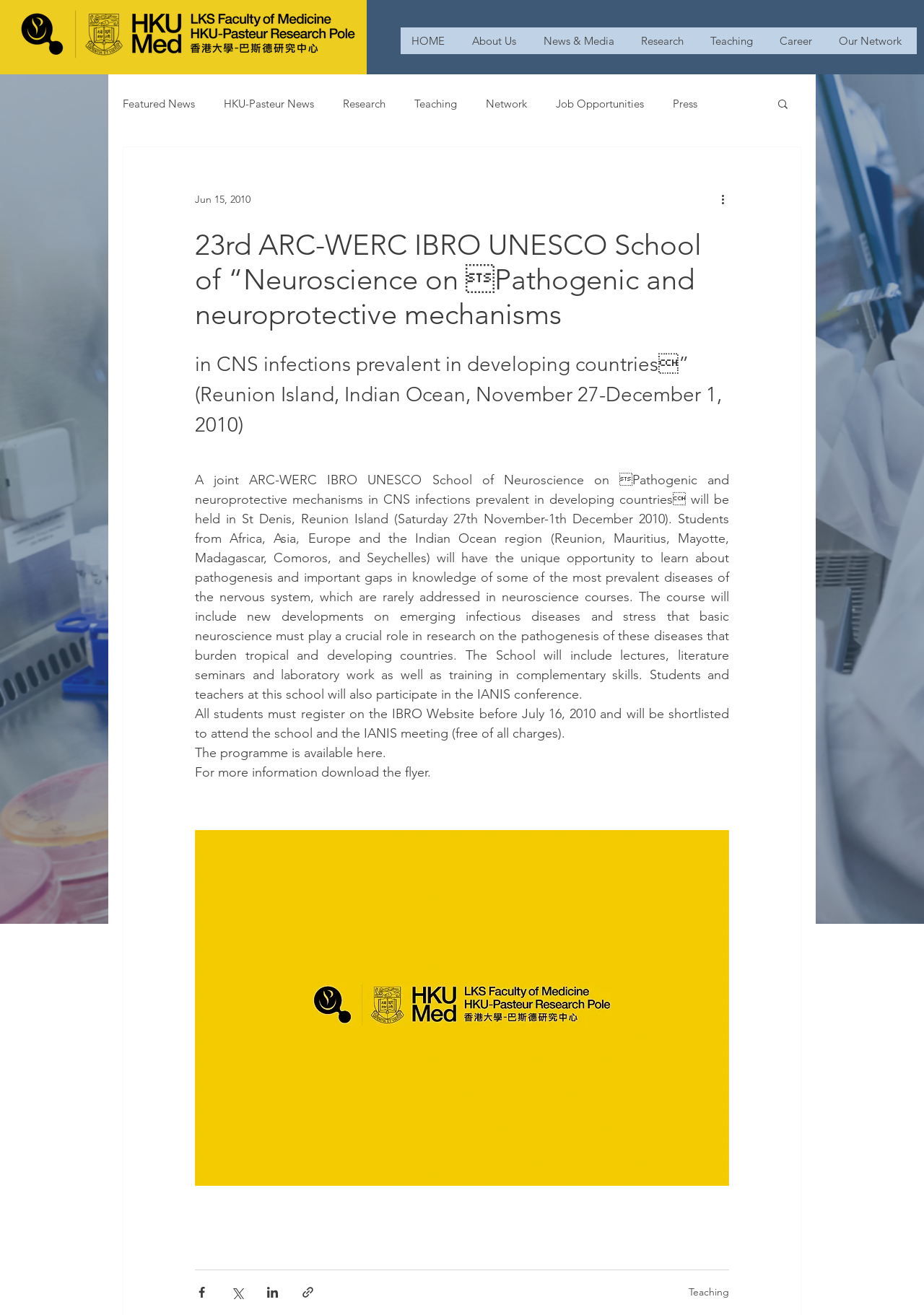Please locate the bounding box coordinates of the element that needs to be clicked to achieve the following instruction: "Click the HOME link". The coordinates should be four float numbers between 0 and 1, i.e., [left, top, right, bottom].

[0.434, 0.021, 0.498, 0.041]